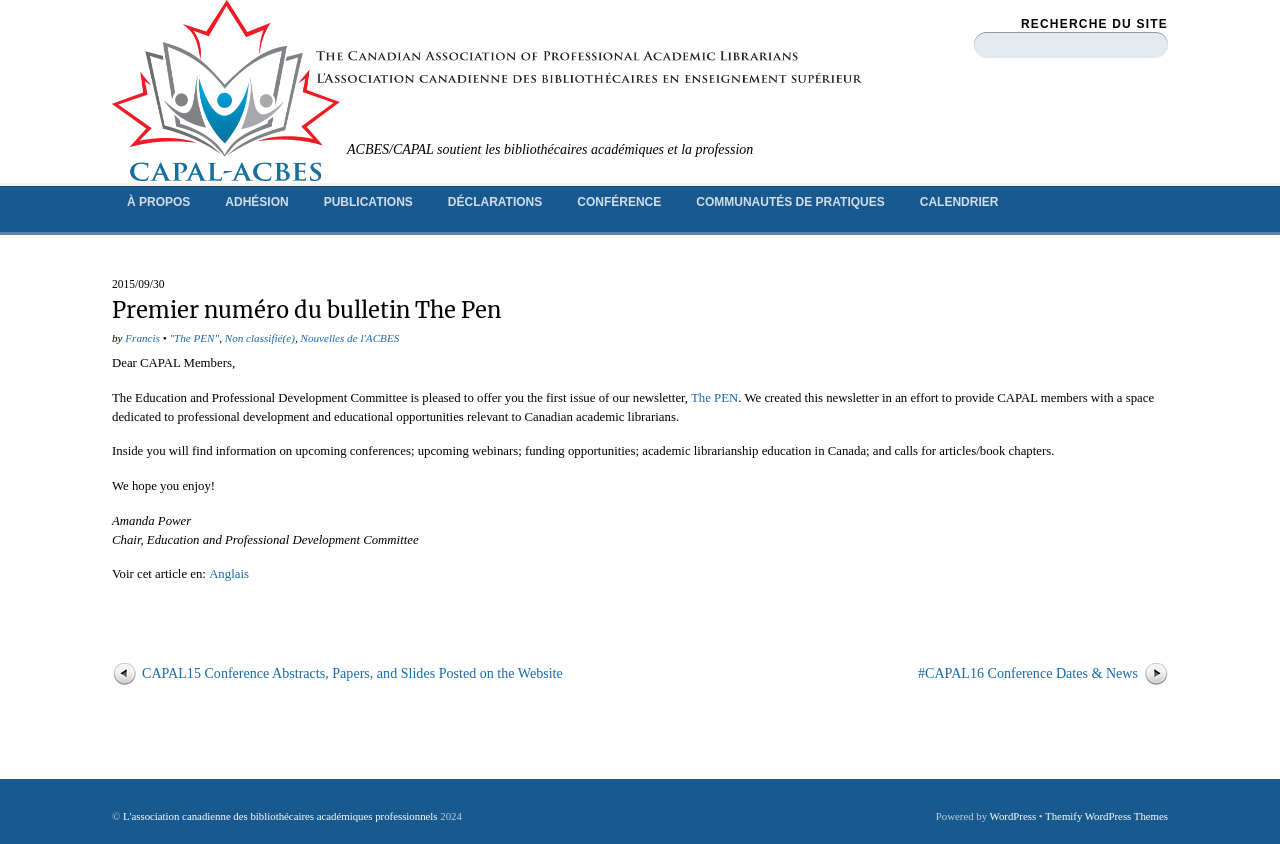Determine the bounding box coordinates of the section to be clicked to follow the instruction: "Learn about the Education and Professional Development Committee". The coordinates should be given as four float numbers between 0 and 1, formatted as [left, top, right, bottom].

[0.088, 0.608, 0.149, 0.625]